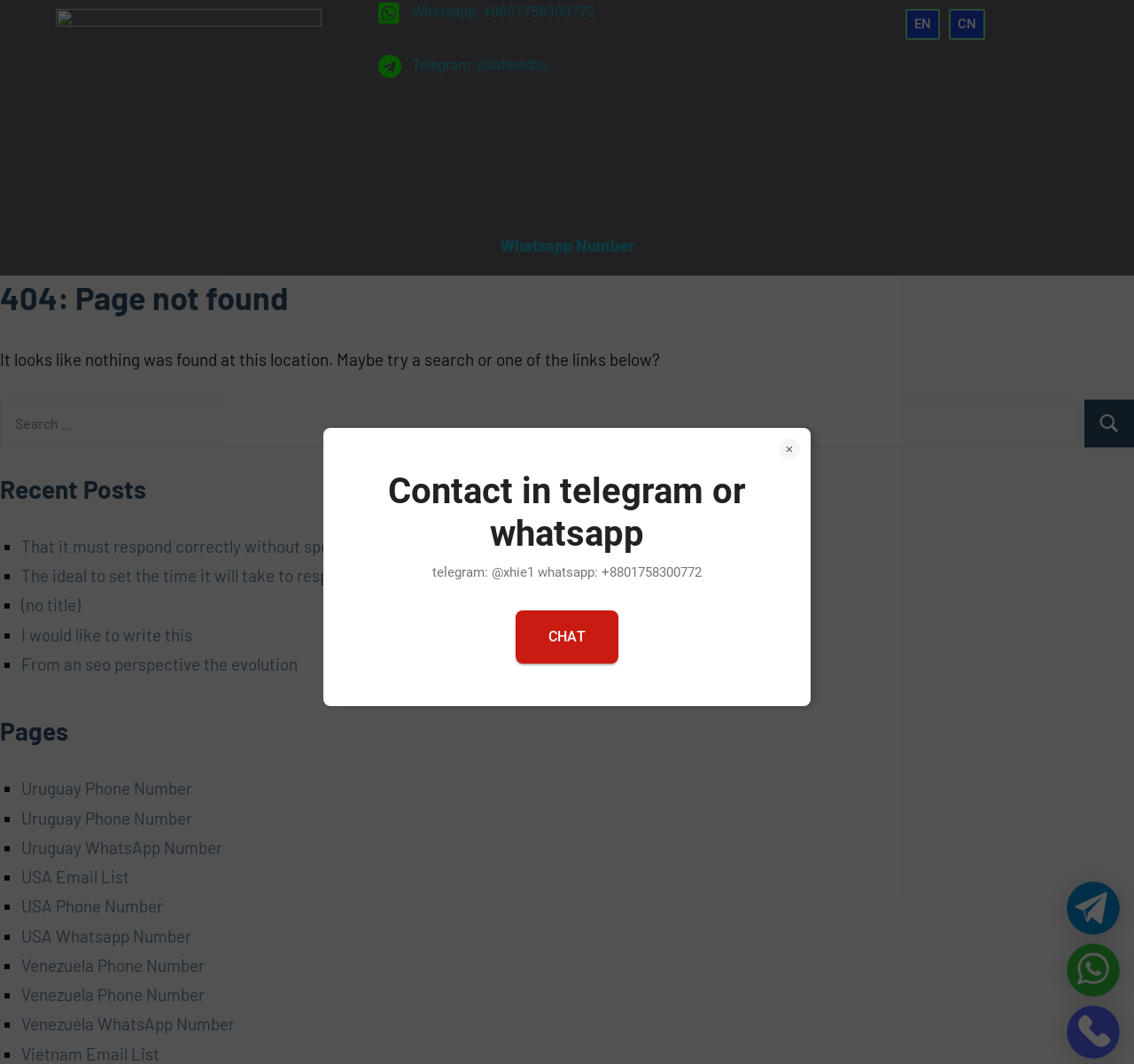Identify the first-level heading on the webpage and generate its text content.

404: Page not found